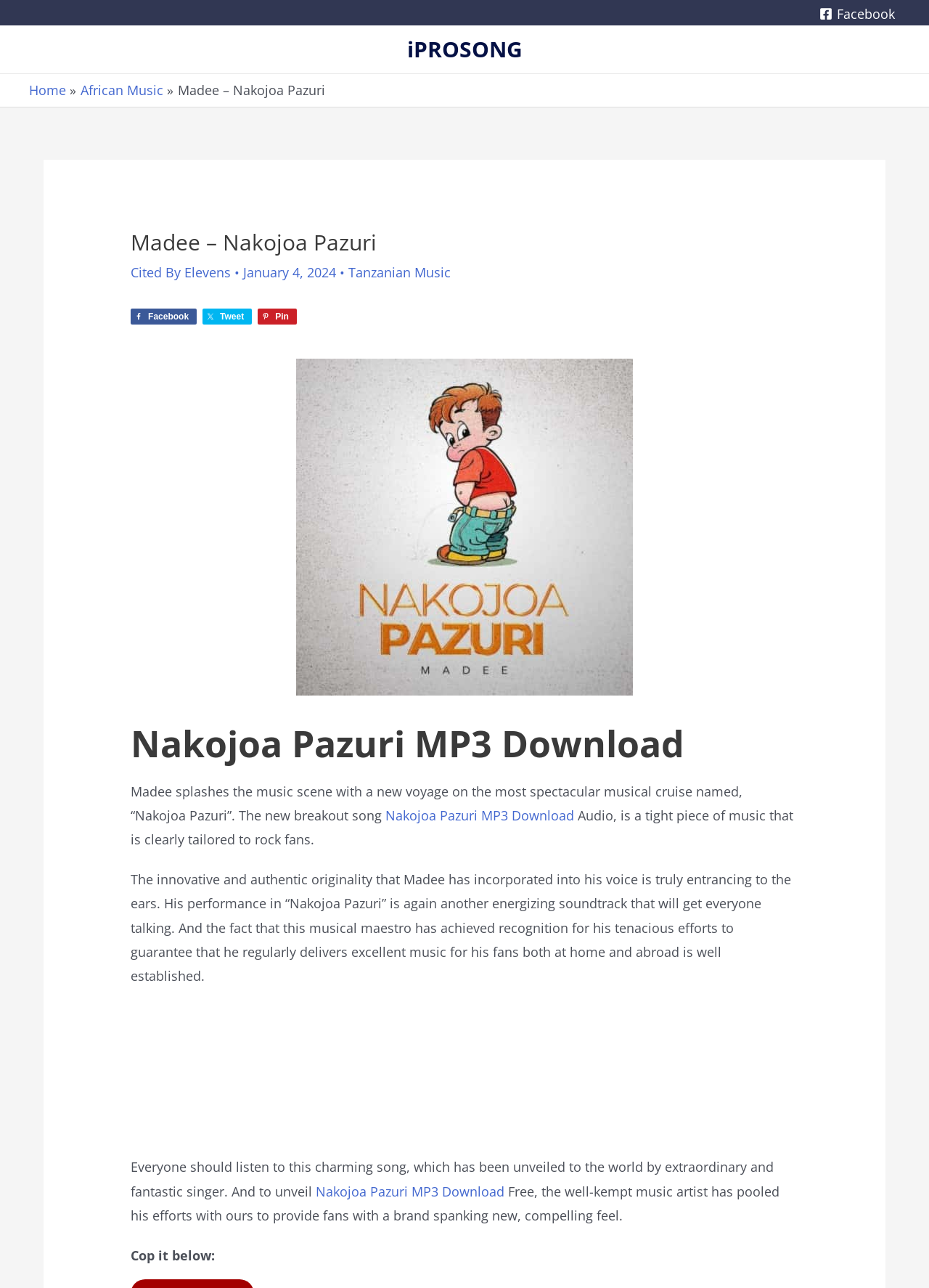Provide a short answer using a single word or phrase for the following question: 
Who is the singer?

Madee